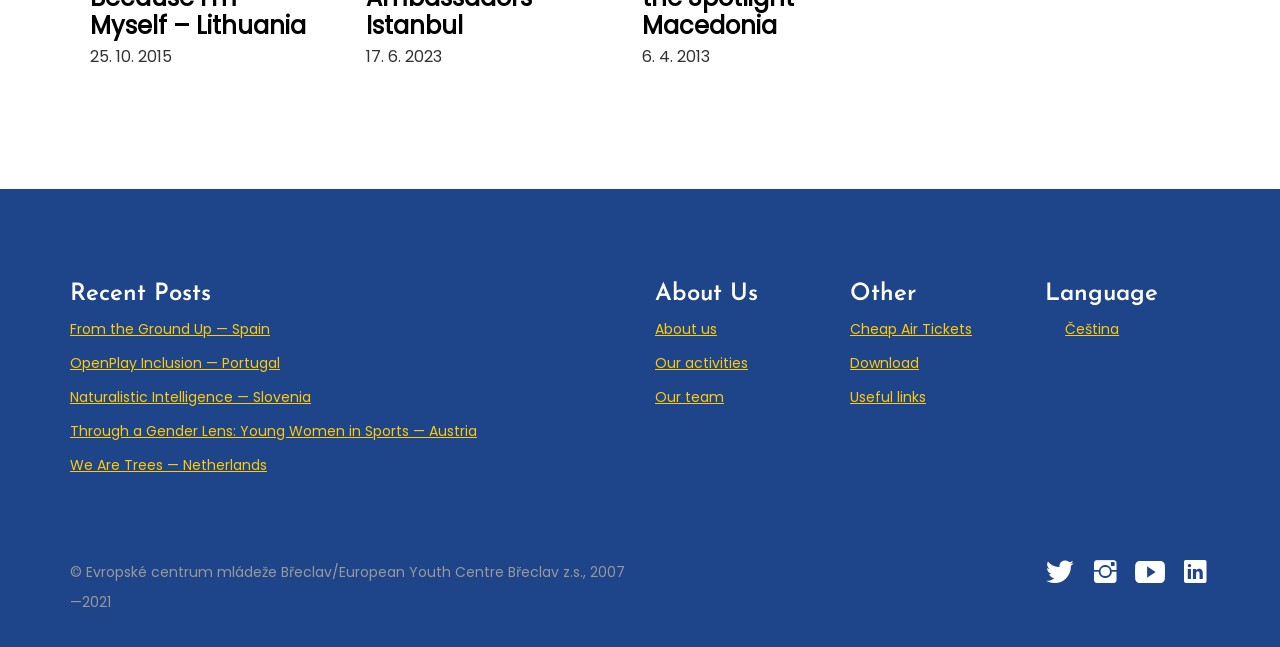Please determine the bounding box coordinates of the area that needs to be clicked to complete this task: 'Click the 'Disclaimer' link'. The coordinates must be four float numbers between 0 and 1, formatted as [left, top, right, bottom].

None